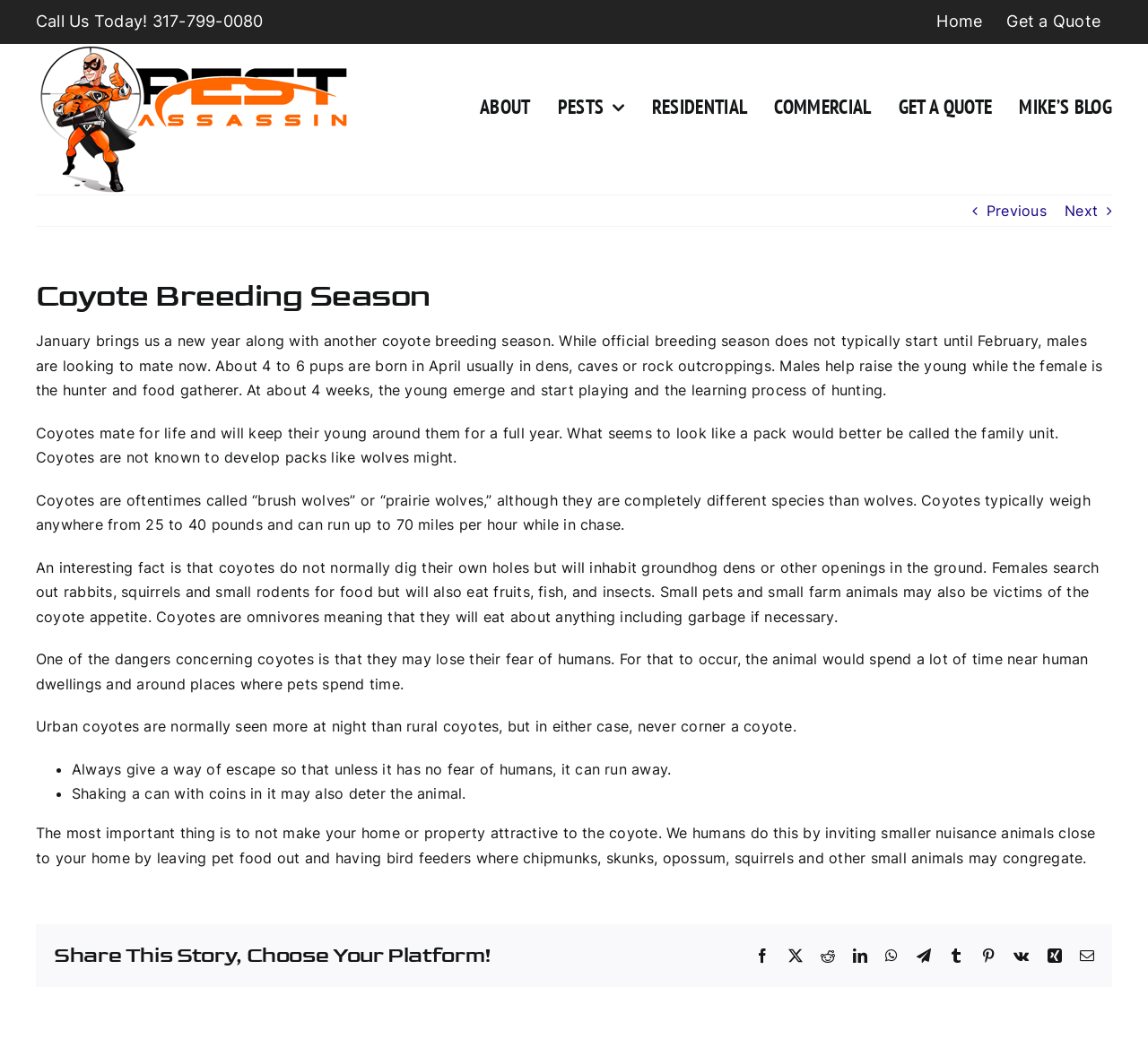What can deter coyotes?
Using the image as a reference, answer with just one word or a short phrase.

Shaking a can with coins